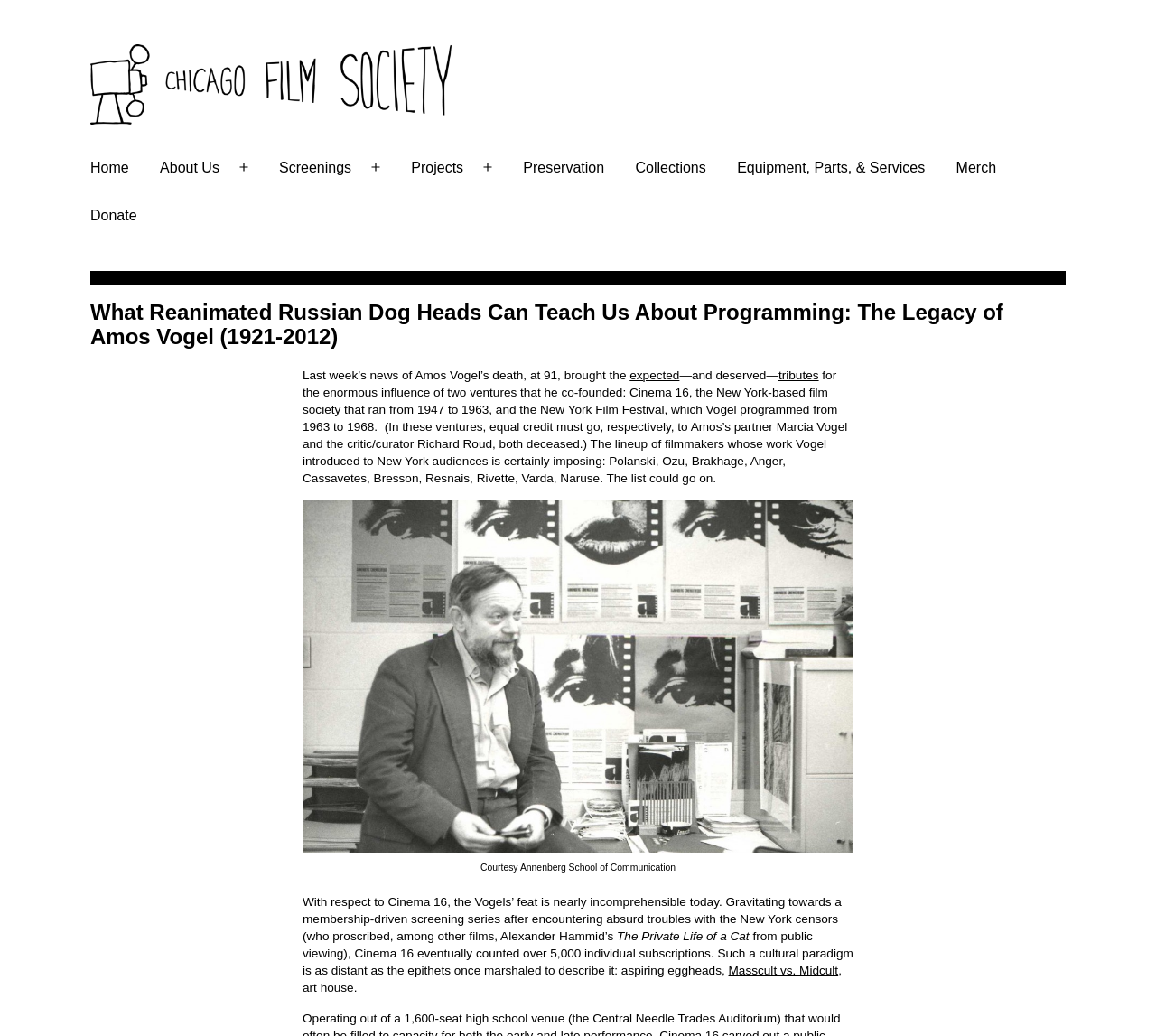What is the principal heading displayed on the webpage?

What Reanimated Russian Dog Heads Can Teach Us About Programming: The Legacy of Amos Vogel (1921-2012)